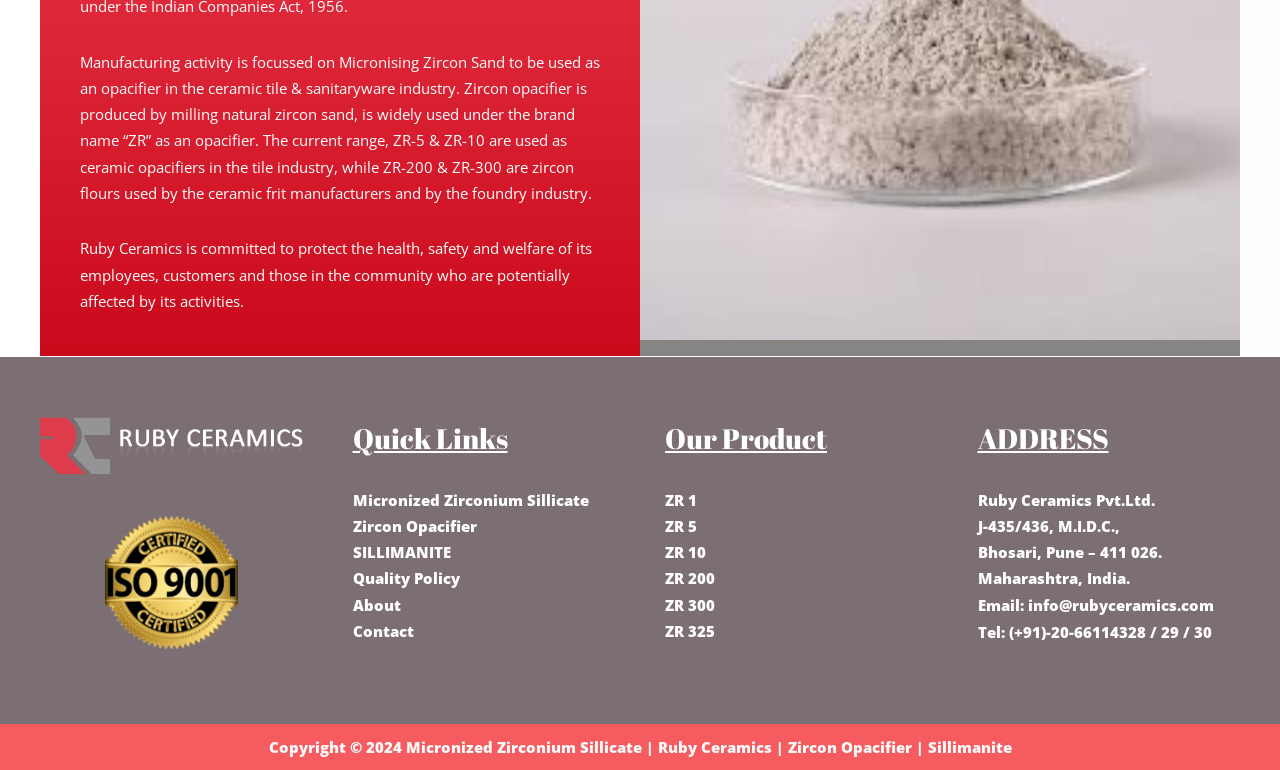Pinpoint the bounding box coordinates of the clickable area needed to execute the instruction: "Learn about Quality Policy". The coordinates should be specified as four float numbers between 0 and 1, i.e., [left, top, right, bottom].

[0.275, 0.738, 0.359, 0.764]